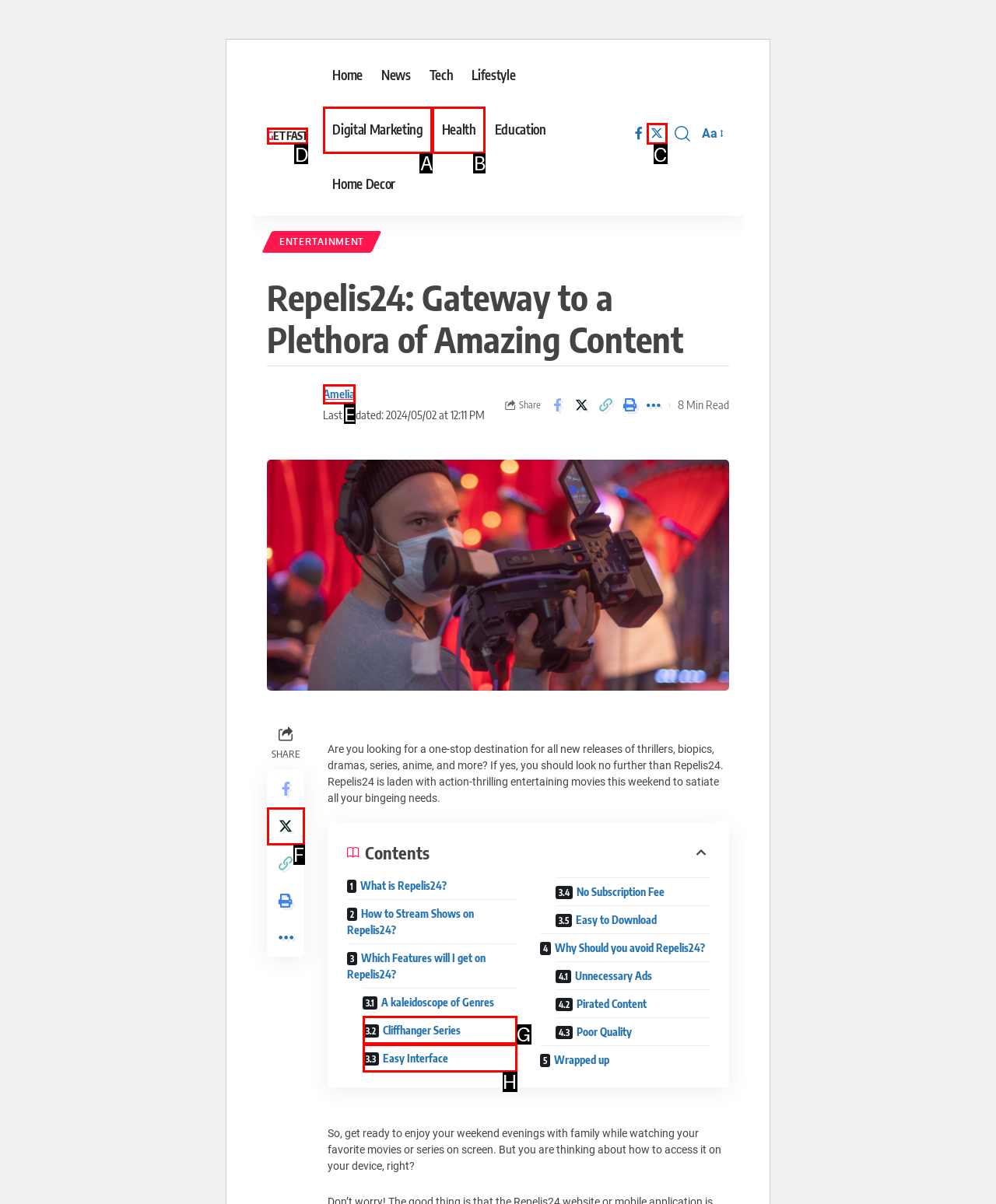Choose the letter of the element that should be clicked to complete the task: Click on GET FAST
Answer with the letter from the possible choices.

D